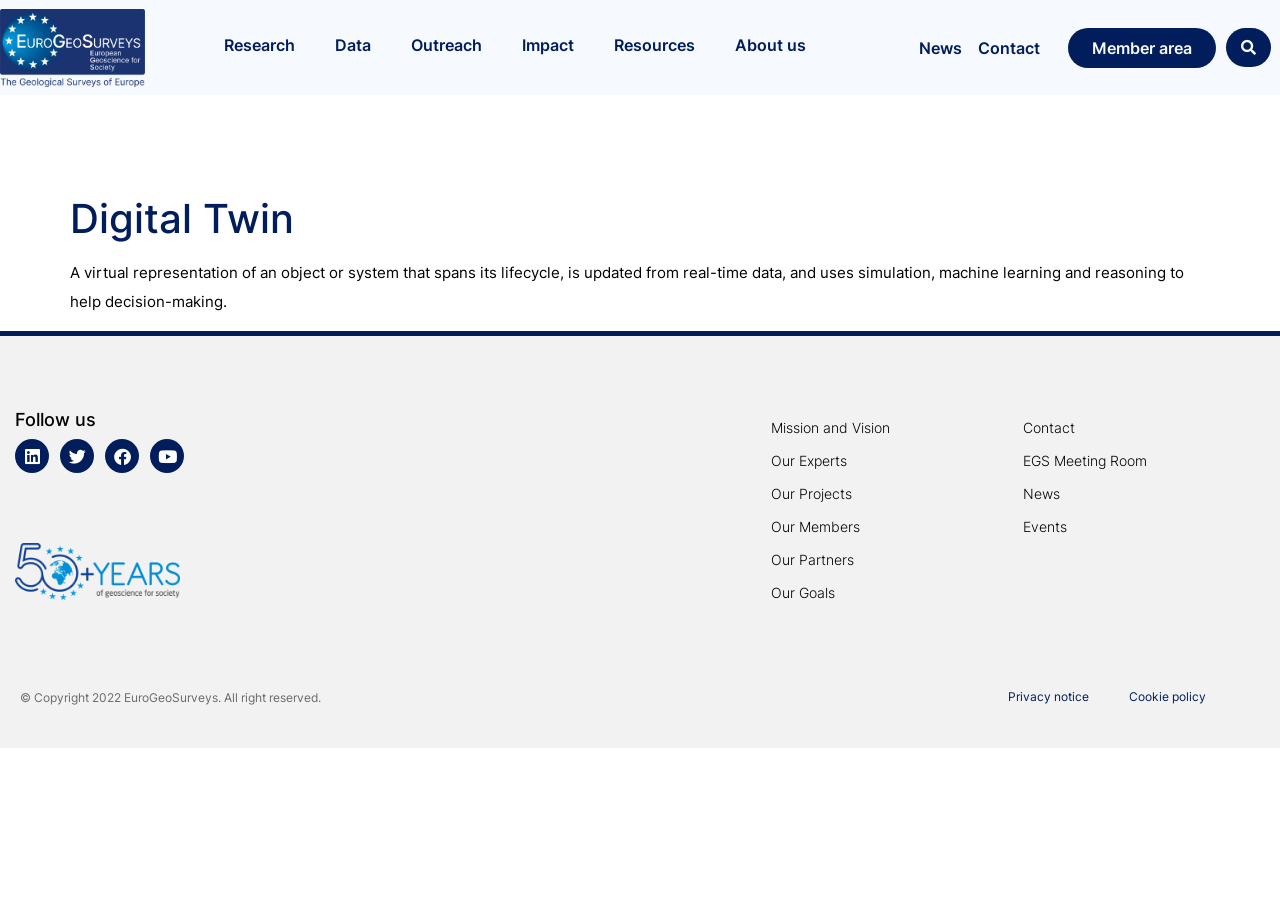Can you specify the bounding box coordinates for the region that should be clicked to fulfill this instruction: "View News".

[0.712, 0.027, 0.758, 0.078]